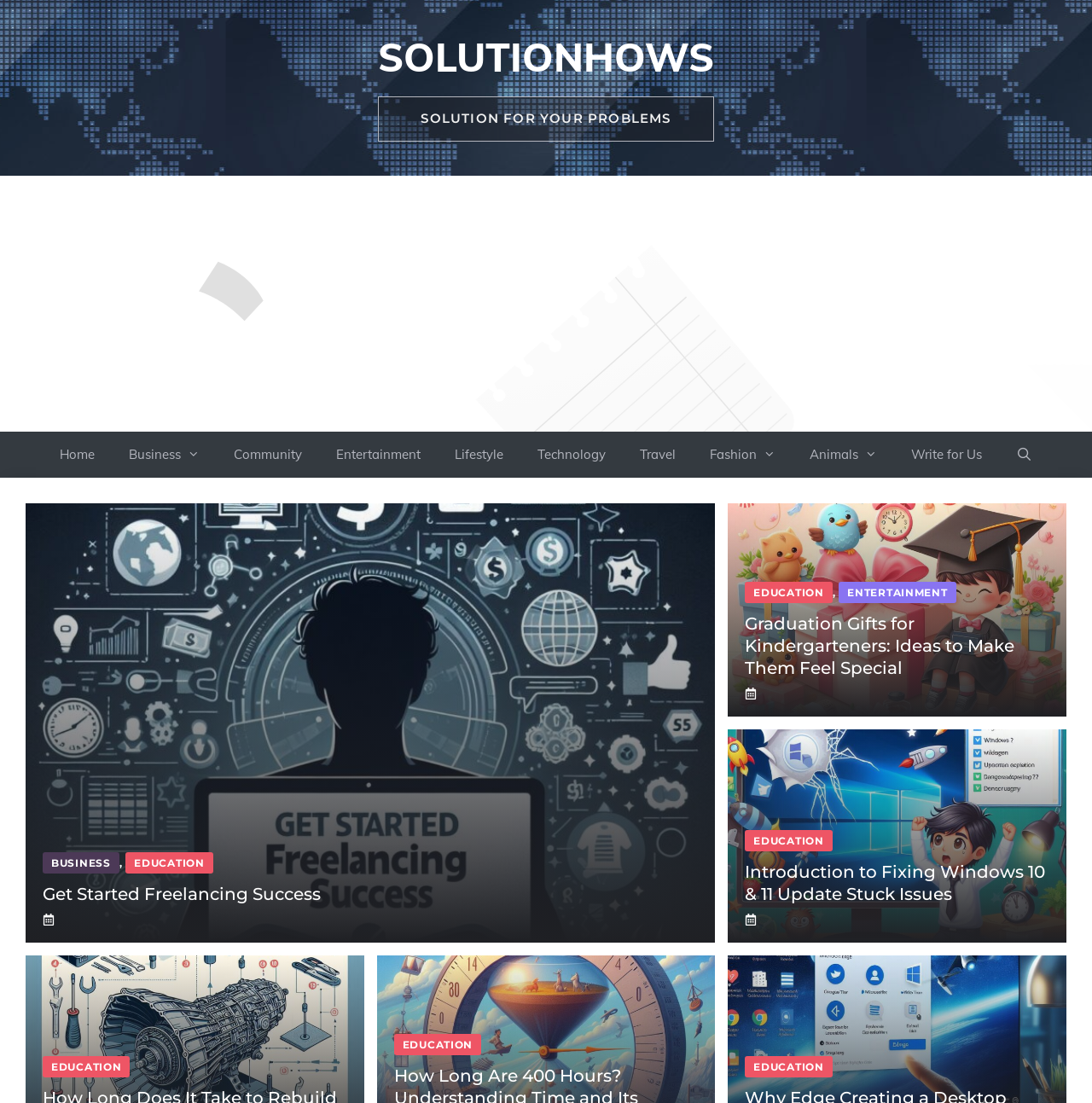Find the bounding box coordinates of the element I should click to carry out the following instruction: "Explore the Business section".

[0.102, 0.391, 0.198, 0.433]